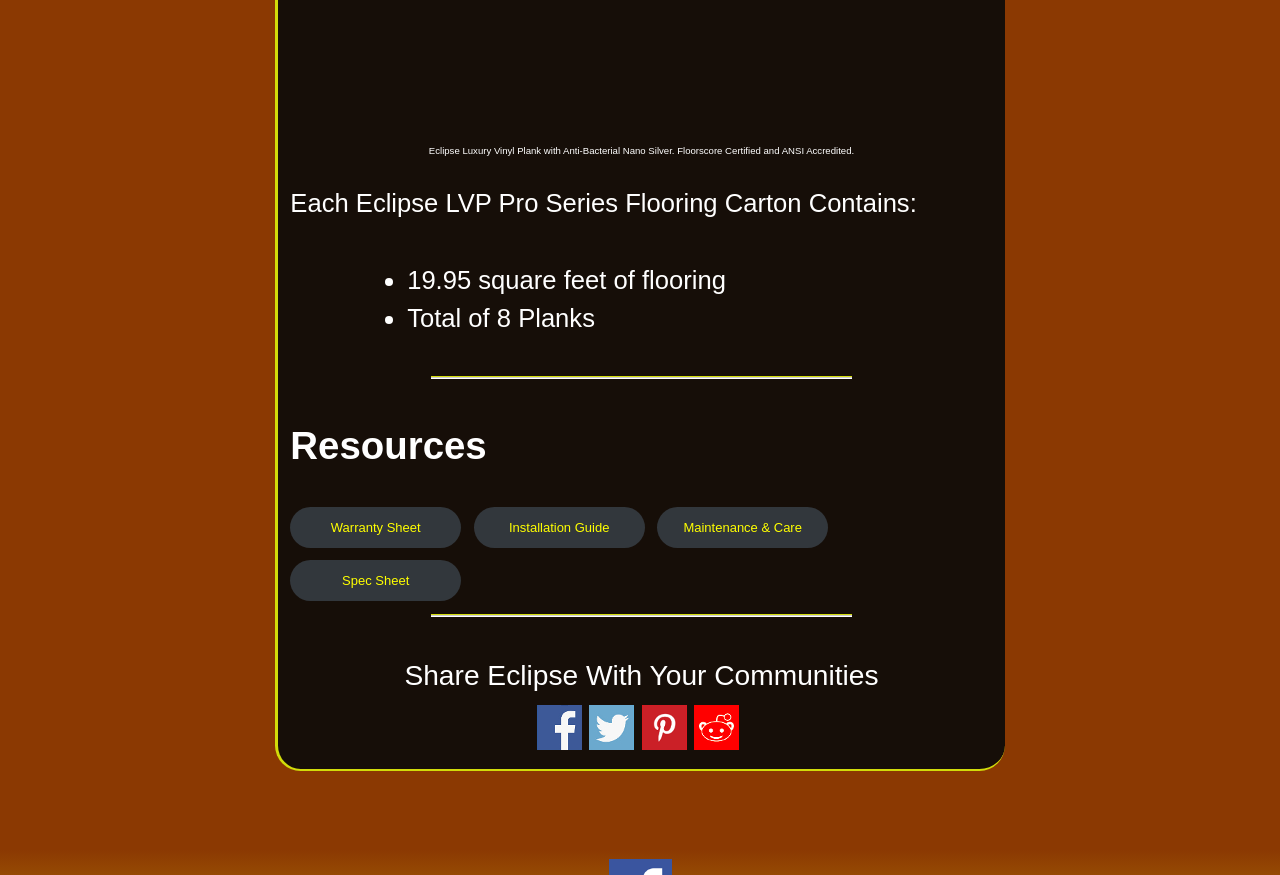What is the purpose of the separator element with orientation: horizontal?
Examine the screenshot and reply with a single word or phrase.

To separate sections